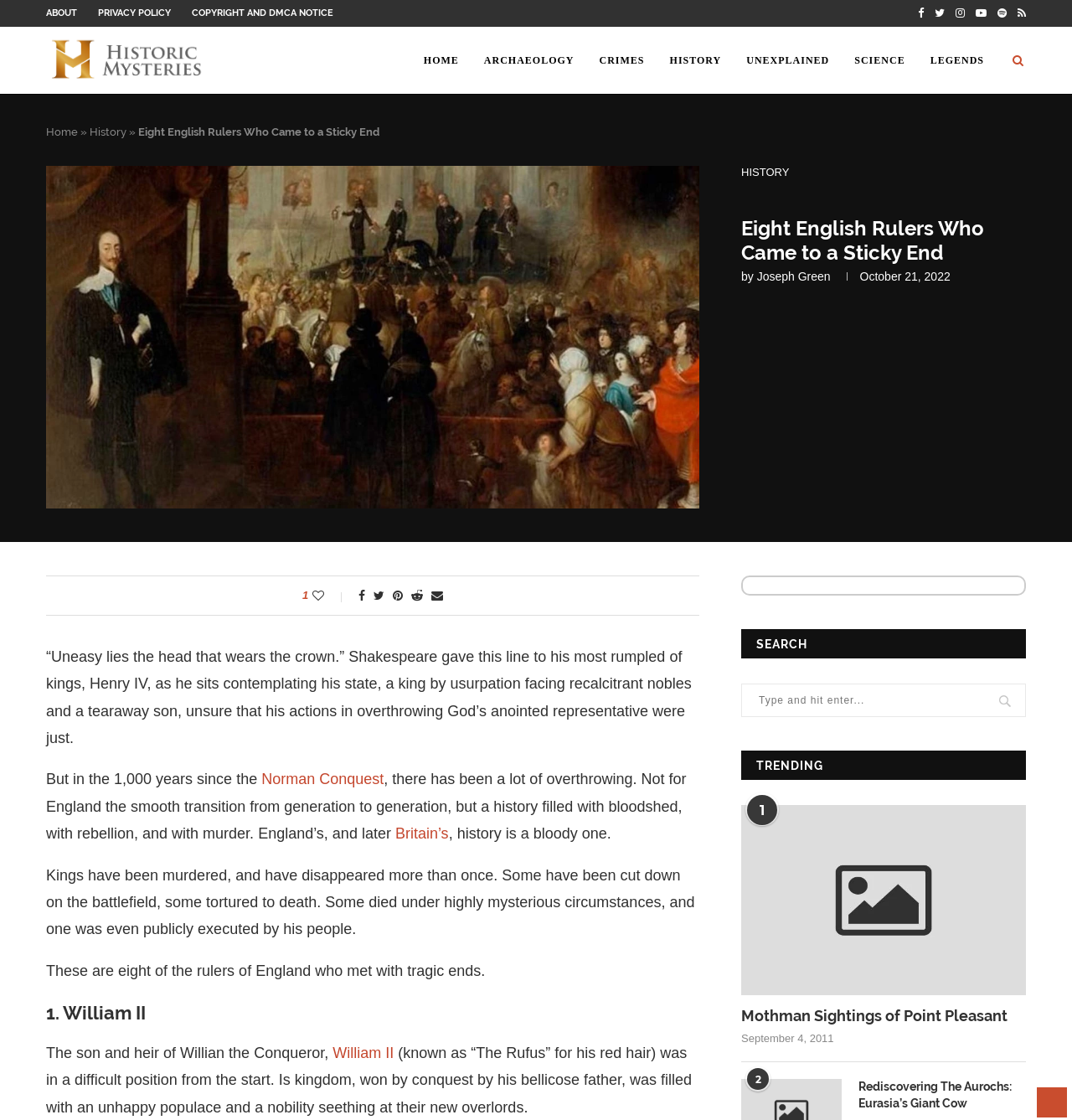Pinpoint the bounding box coordinates for the area that should be clicked to perform the following instruction: "Like the article".

[0.292, 0.526, 0.324, 0.538]